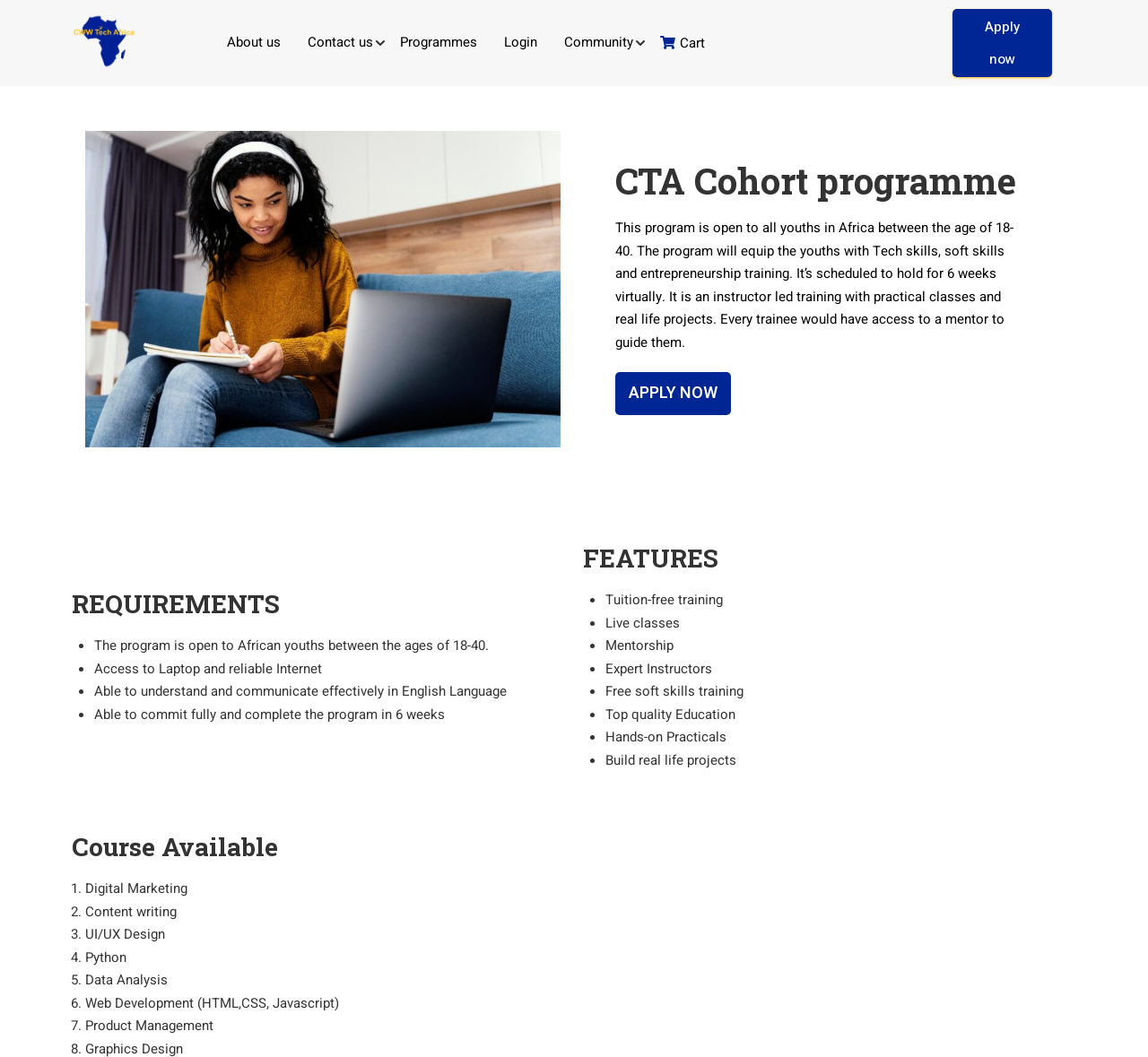How many courses are available in the CTA Cohort programme?
Based on the screenshot, respond with a single word or phrase.

7